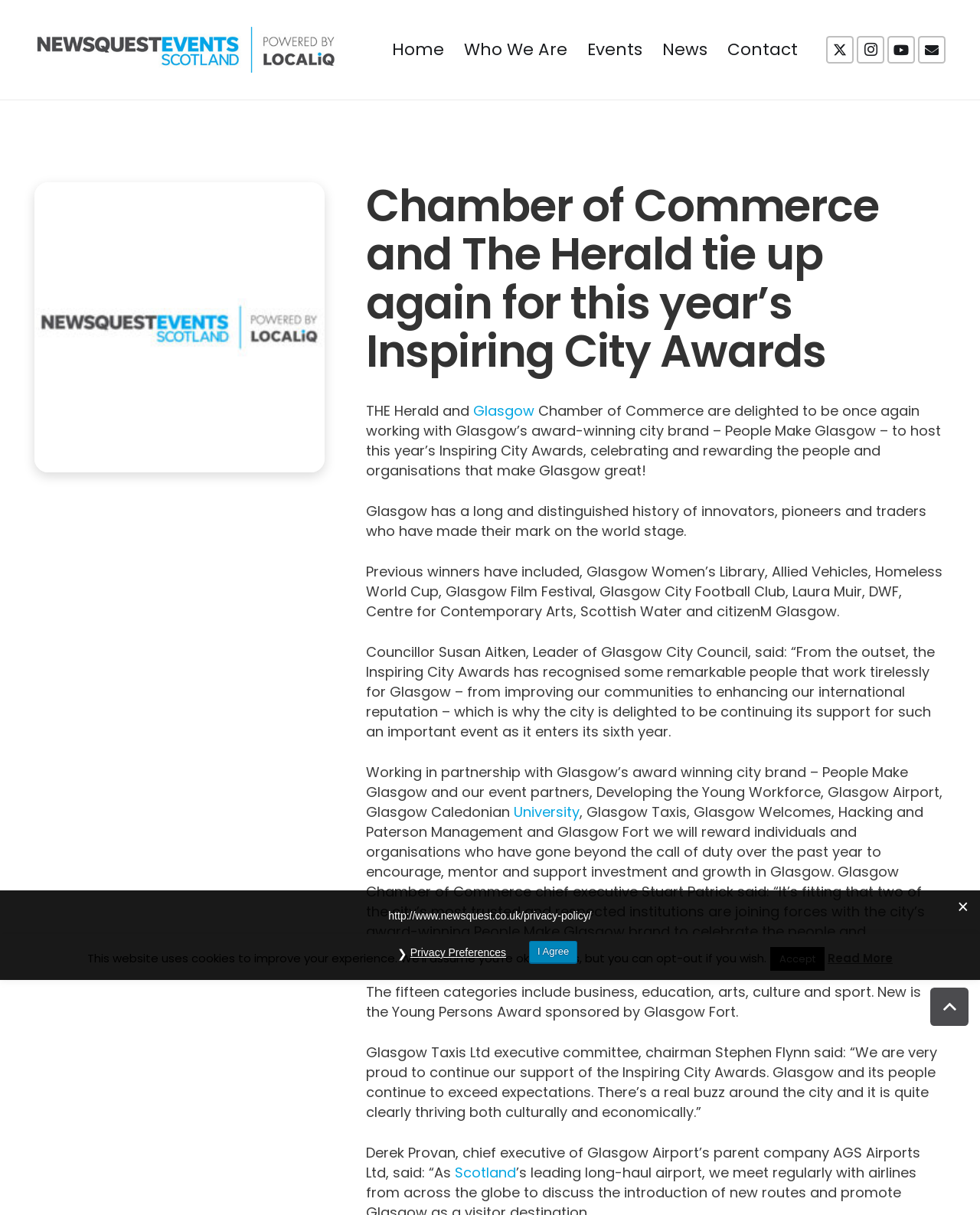Extract the primary header of the webpage and generate its text.

Chamber of Commerce and The Herald tie up again for this year’s Inspiring City Awards